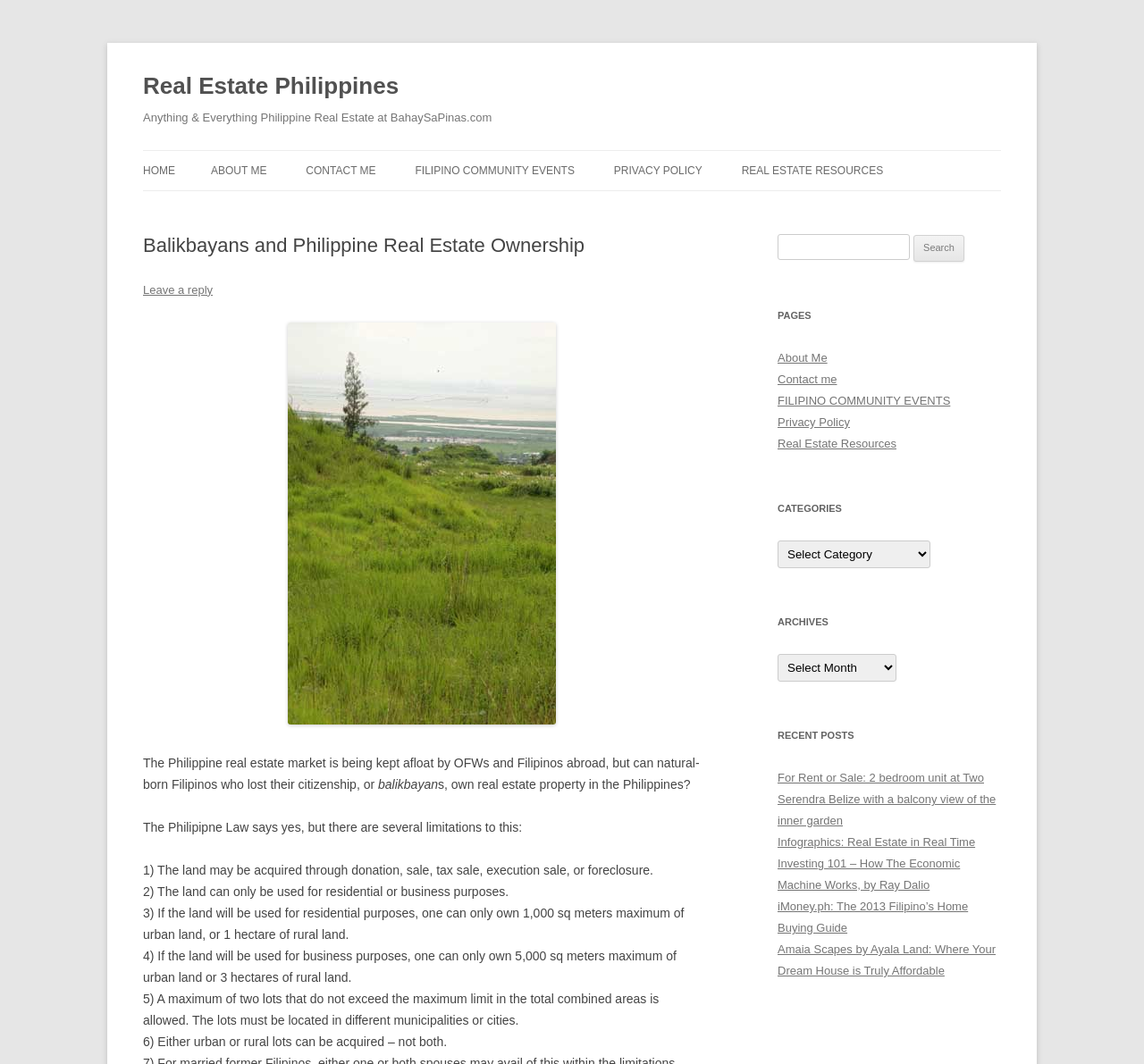Locate the bounding box coordinates of the region to be clicked to comply with the following instruction: "Click on the 'For Rent or Sale: 2 bedroom unit at Two Serendra Belize with a balcony view of the inner garden' link". The coordinates must be four float numbers between 0 and 1, in the form [left, top, right, bottom].

[0.68, 0.725, 0.871, 0.777]